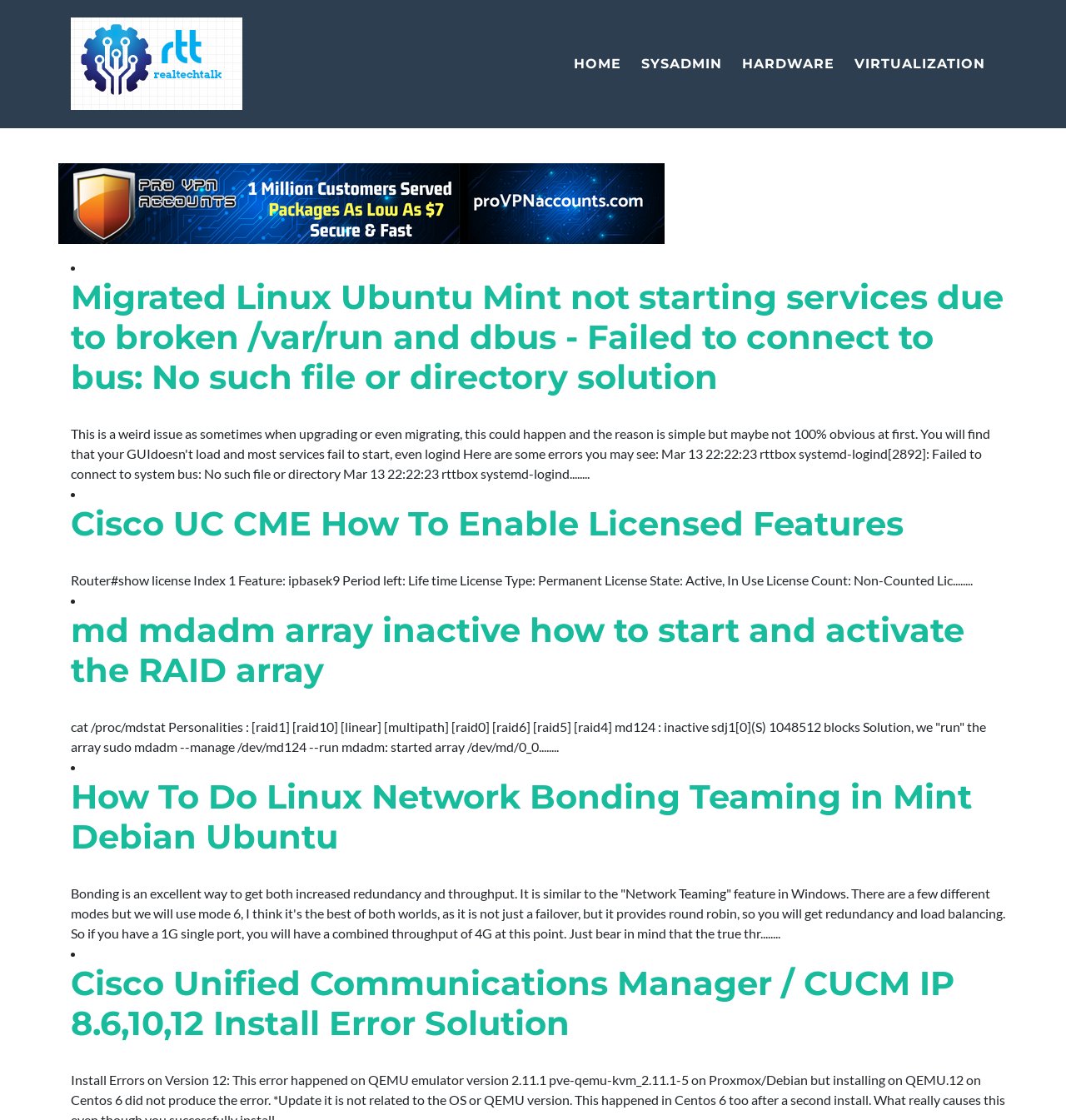Given the content of the image, can you provide a detailed answer to the question?
What is the topic of the first article?

The first article on the webpage has a heading that starts with 'Migrated Linux Ubuntu Mint not starting services due to broken /var/run and dbus - Failed to connect to bus: No such file or directory solution', indicating that the topic is related to Linux Ubuntu Mint migration and troubleshooting.